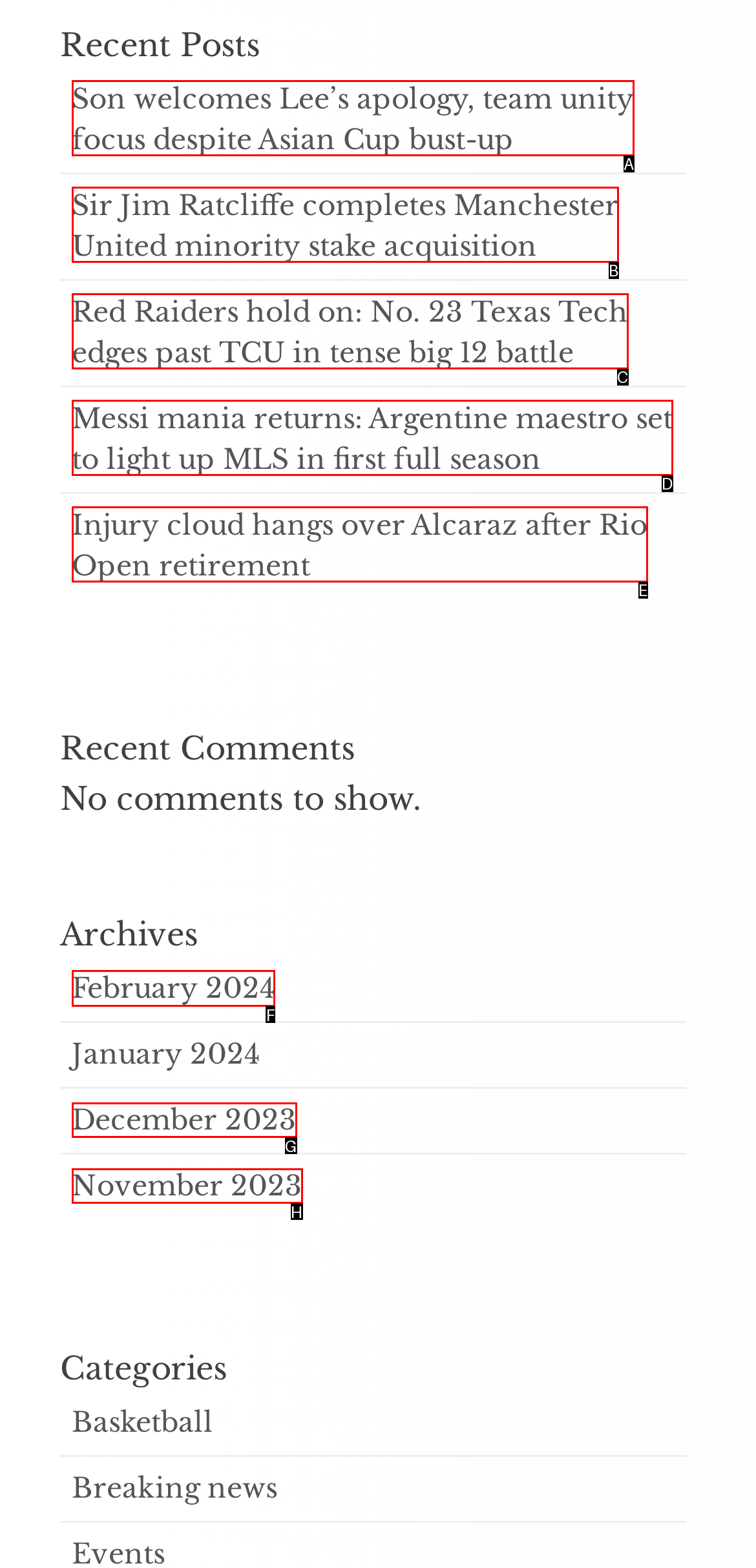Which UI element should be clicked to perform the following task: Browse archives for February 2024? Answer with the corresponding letter from the choices.

F